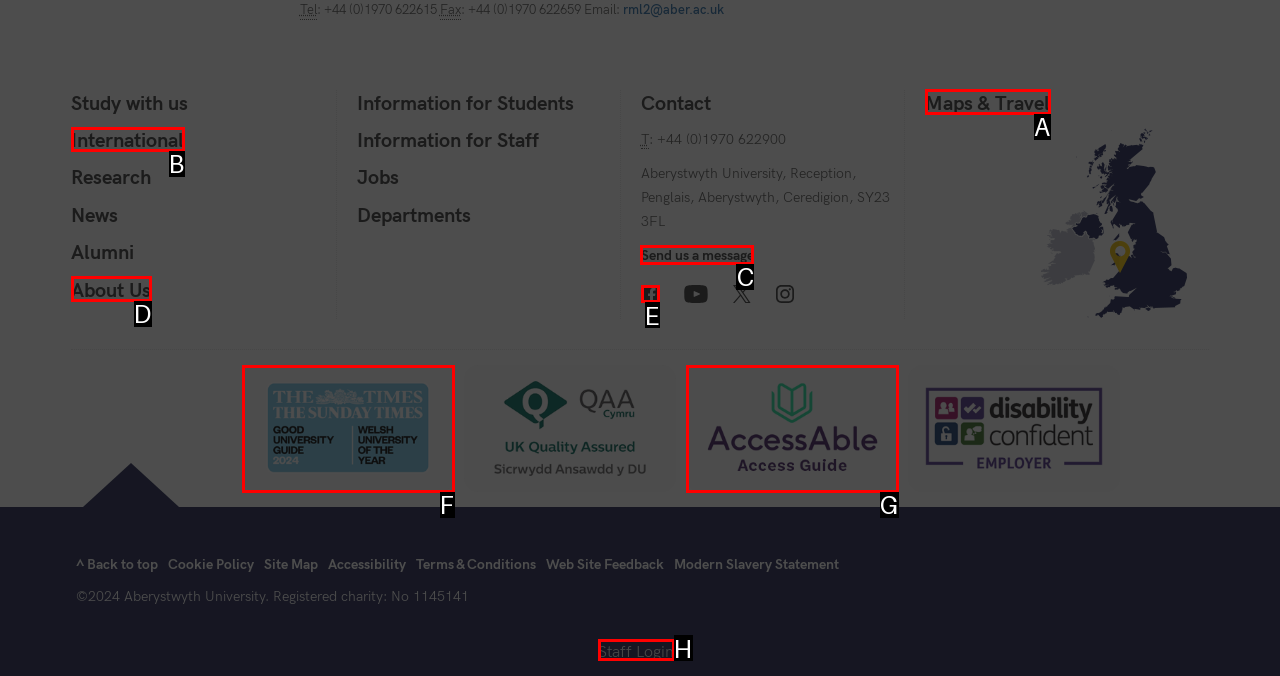Find the appropriate UI element to complete the task: Go to Facebook. Indicate your choice by providing the letter of the element.

E